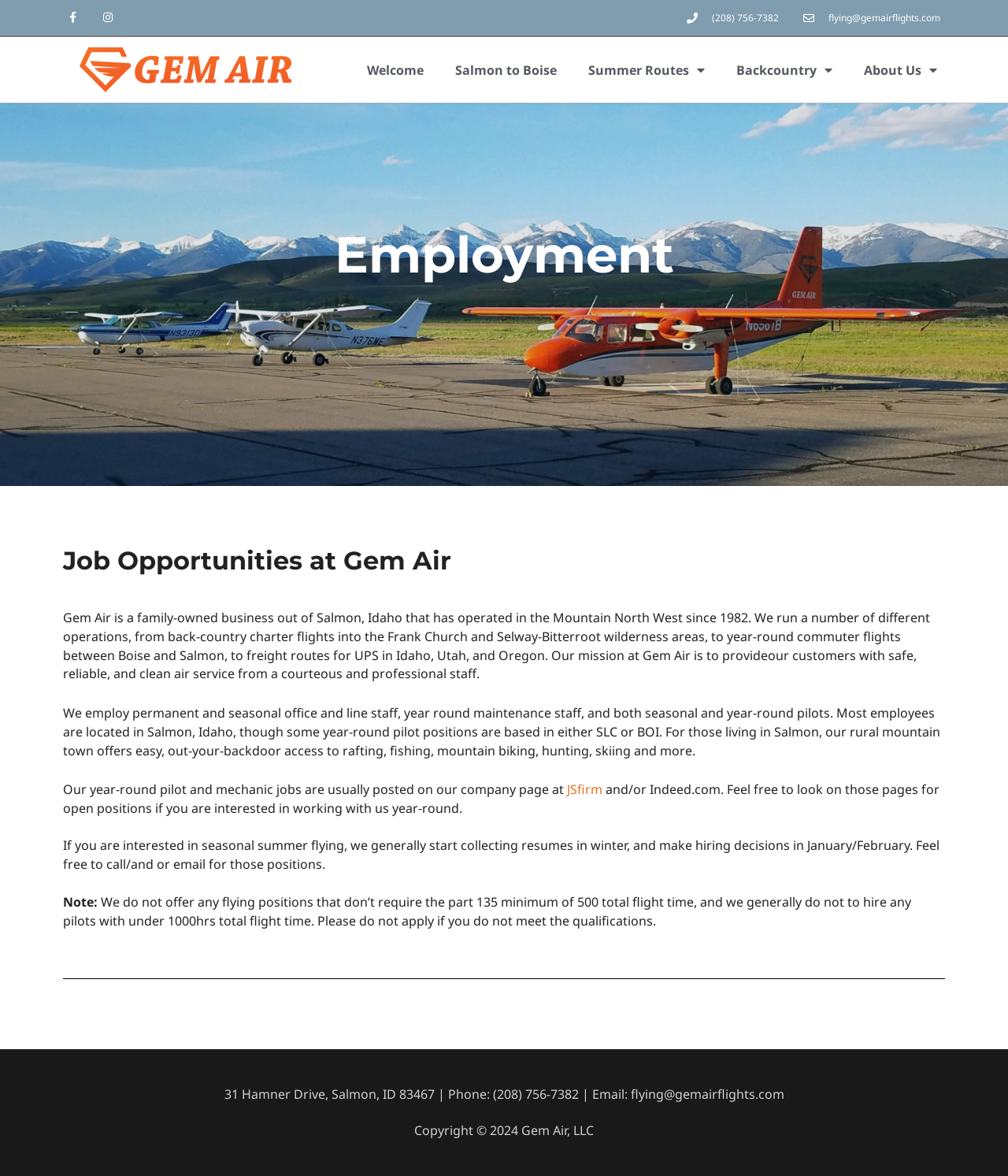Could you please study the image and provide a detailed answer to the question:
What is the company's mission?

The company's mission is mentioned in the article section of the webpage, which states 'Our mission at Gem Air is to provide our customers with safe, reliable, and clean air service from a courteous and professional staff.'